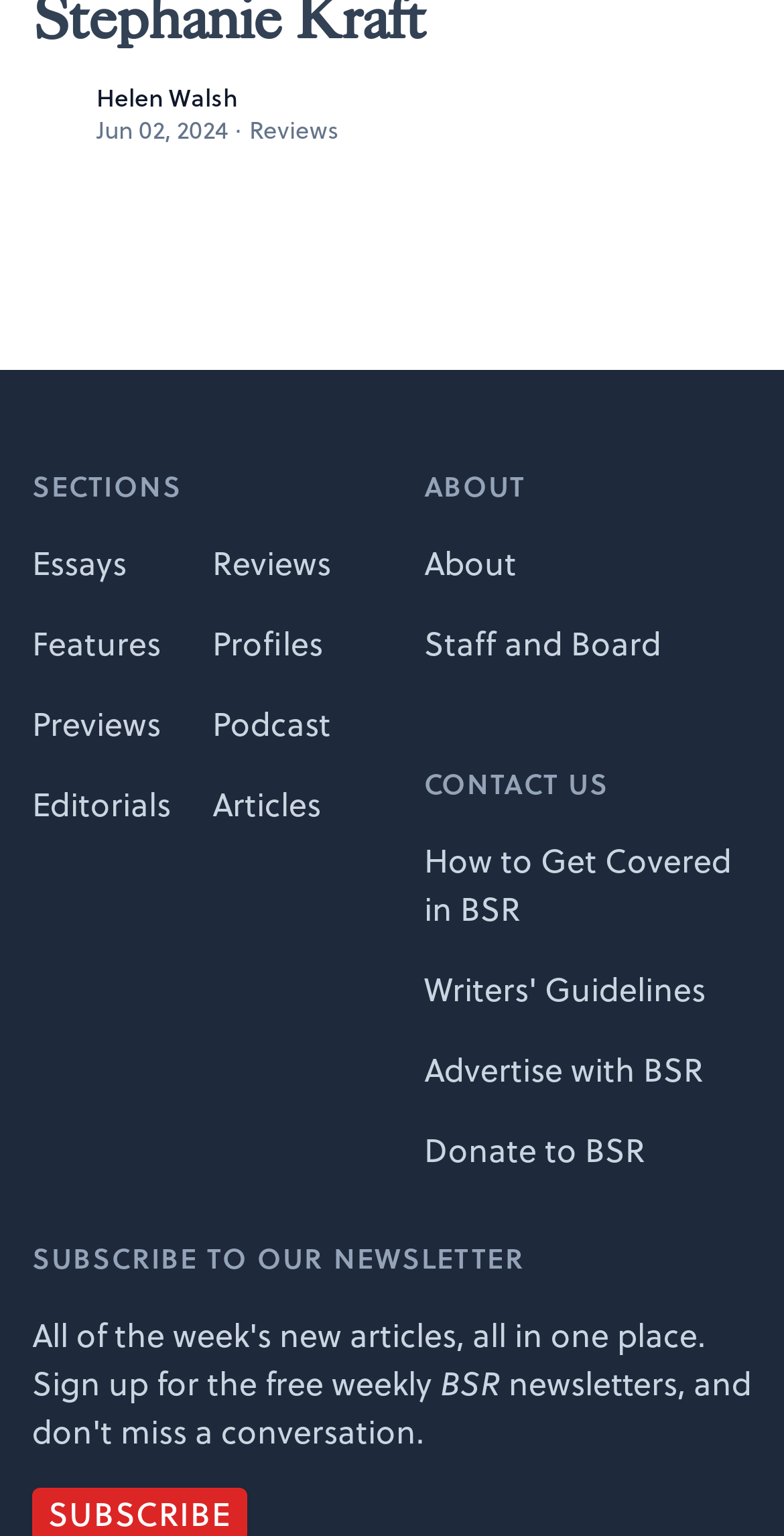Pinpoint the bounding box coordinates of the clickable area needed to execute the instruction: "contact us". The coordinates should be specified as four float numbers between 0 and 1, i.e., [left, top, right, bottom].

[0.541, 0.545, 0.933, 0.607]